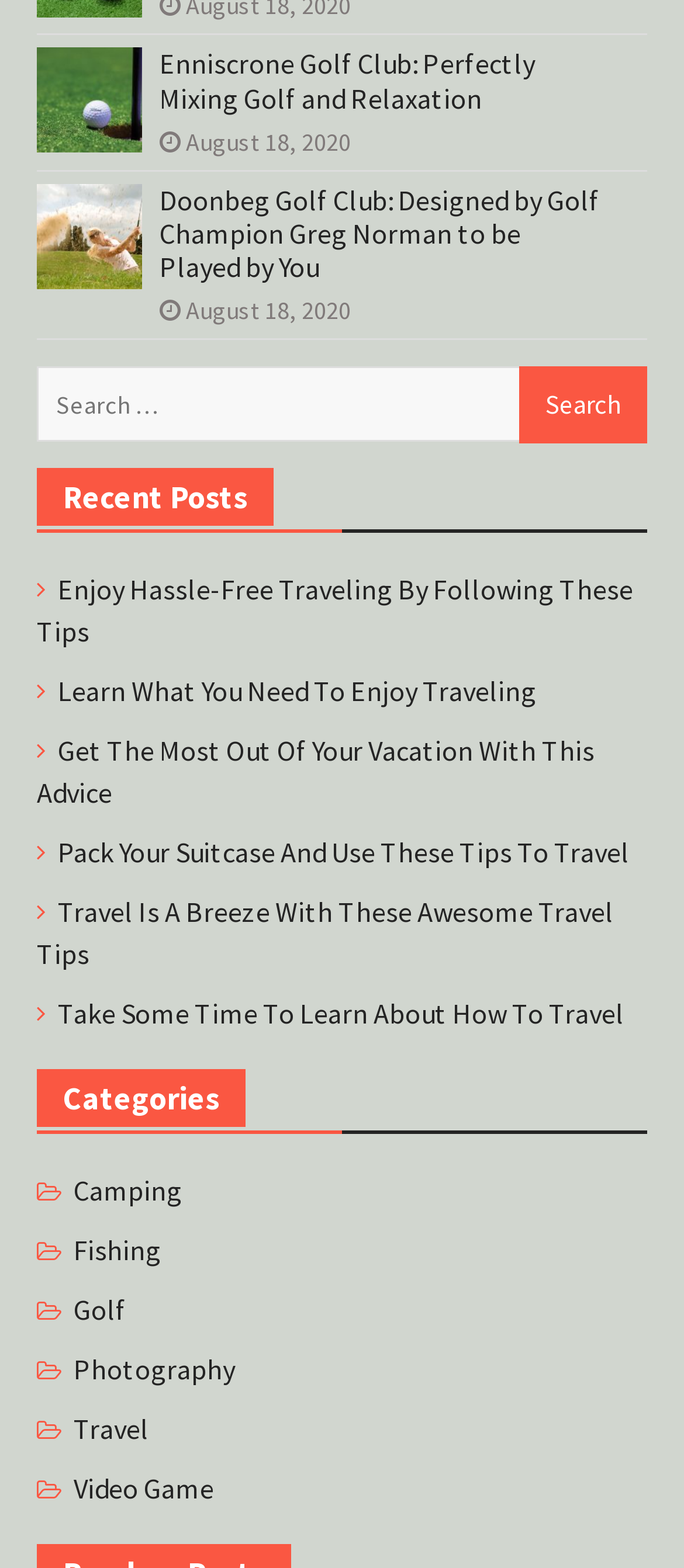Provide a one-word or brief phrase answer to the question:
How many links are under Recent Posts?

6